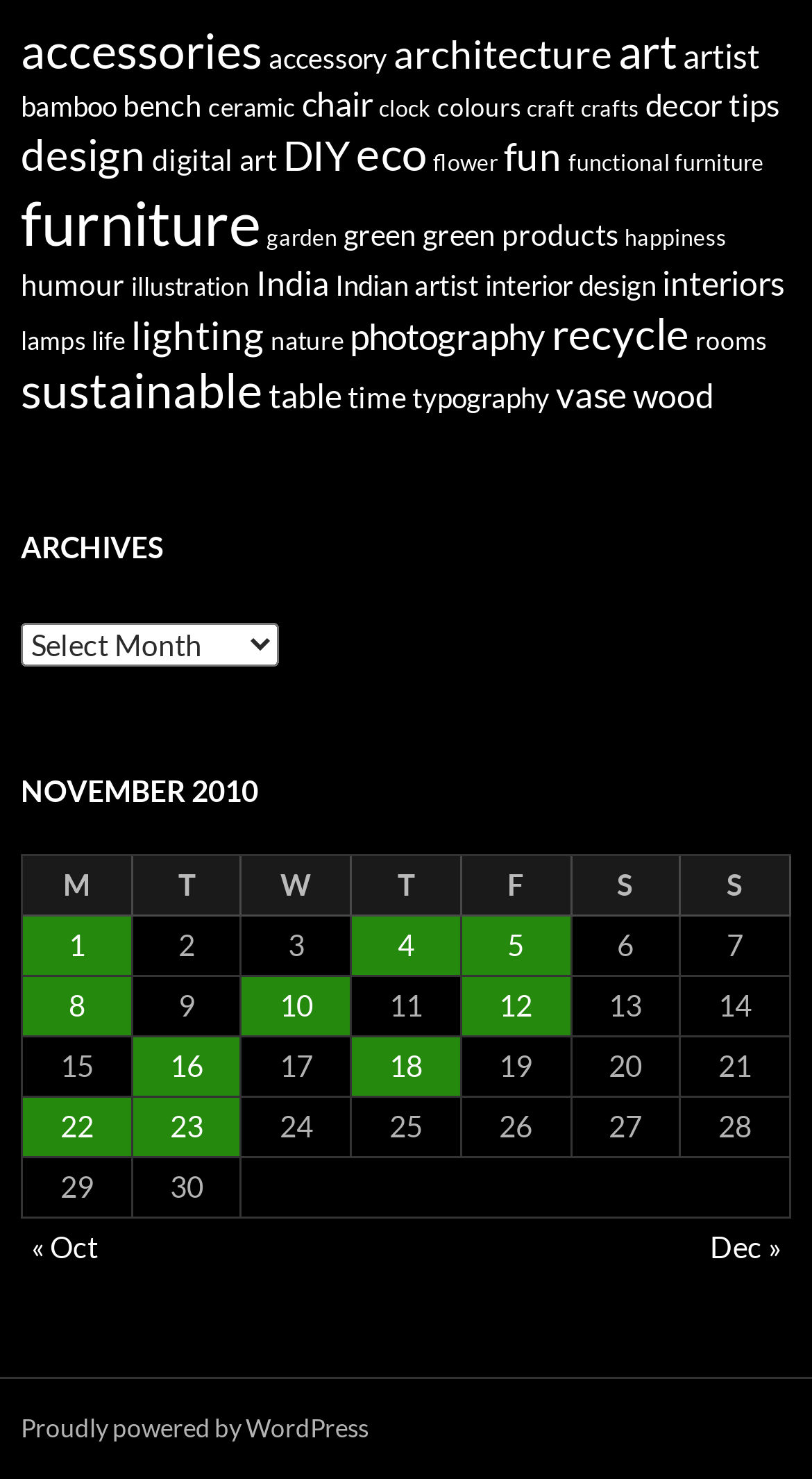Locate the bounding box coordinates of the element that needs to be clicked to carry out the instruction: "click on accessories". The coordinates should be given as four float numbers ranging from 0 to 1, i.e., [left, top, right, bottom].

[0.026, 0.015, 0.323, 0.054]